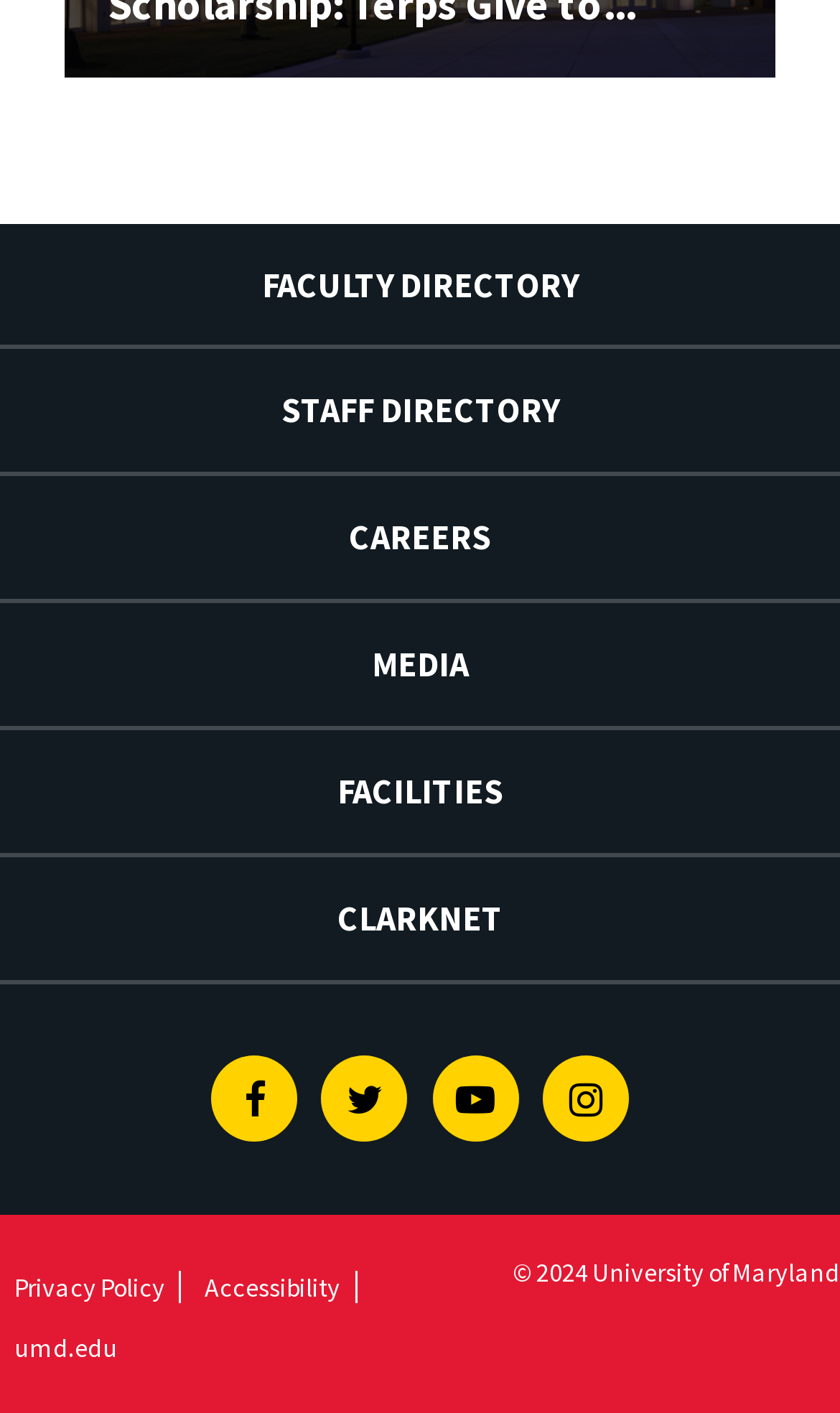Given the description: "Careers", determine the bounding box coordinates of the UI element. The coordinates should be formatted as four float numbers between 0 and 1, [left, top, right, bottom].

[0.0, 0.337, 1.0, 0.424]